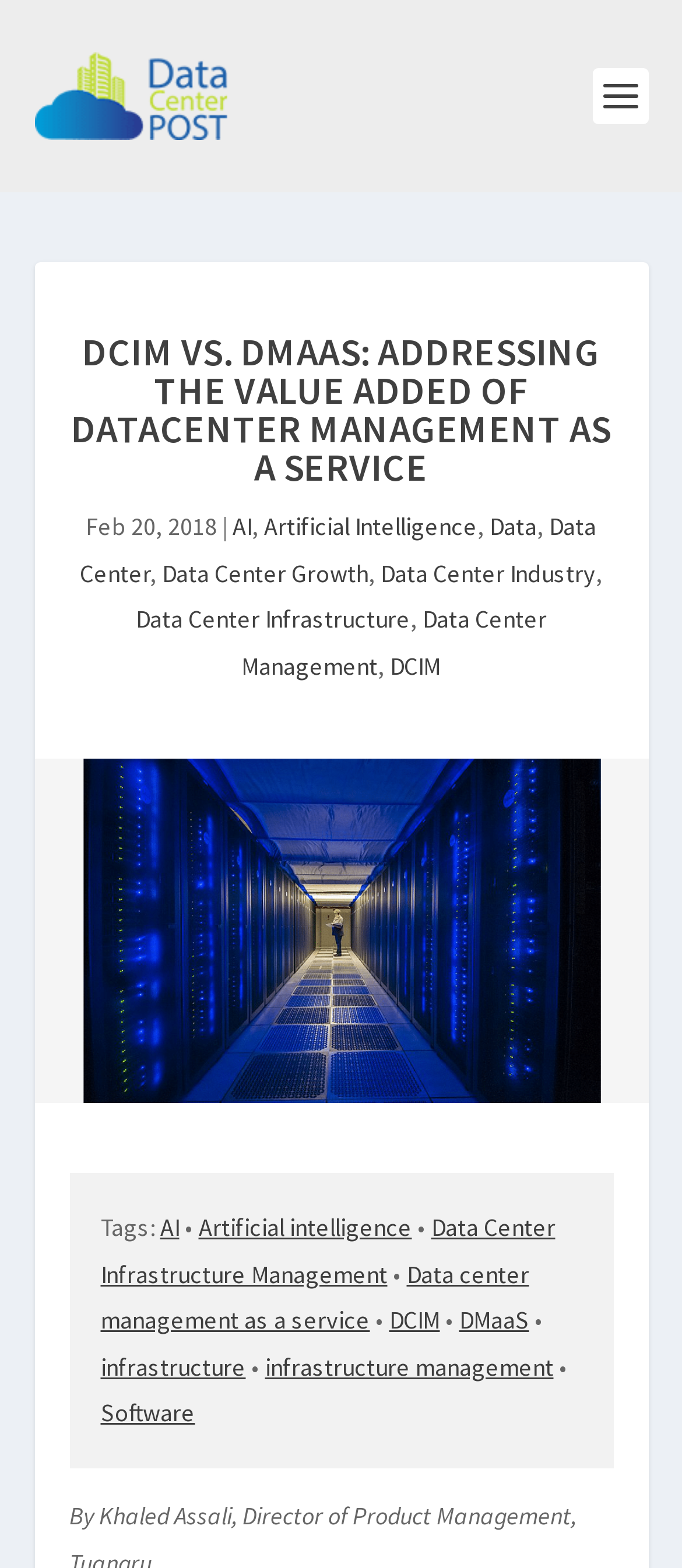What is the topic of the article?
Please provide a detailed answer to the question.

I inferred the topic of the article by analyzing the main heading 'DCIM VS. DMAAS: ADDRESSING THE VALUE ADDED OF DATACENTER MANAGEMENT AS A SERVICE' and the links and tags related to datacenter management.